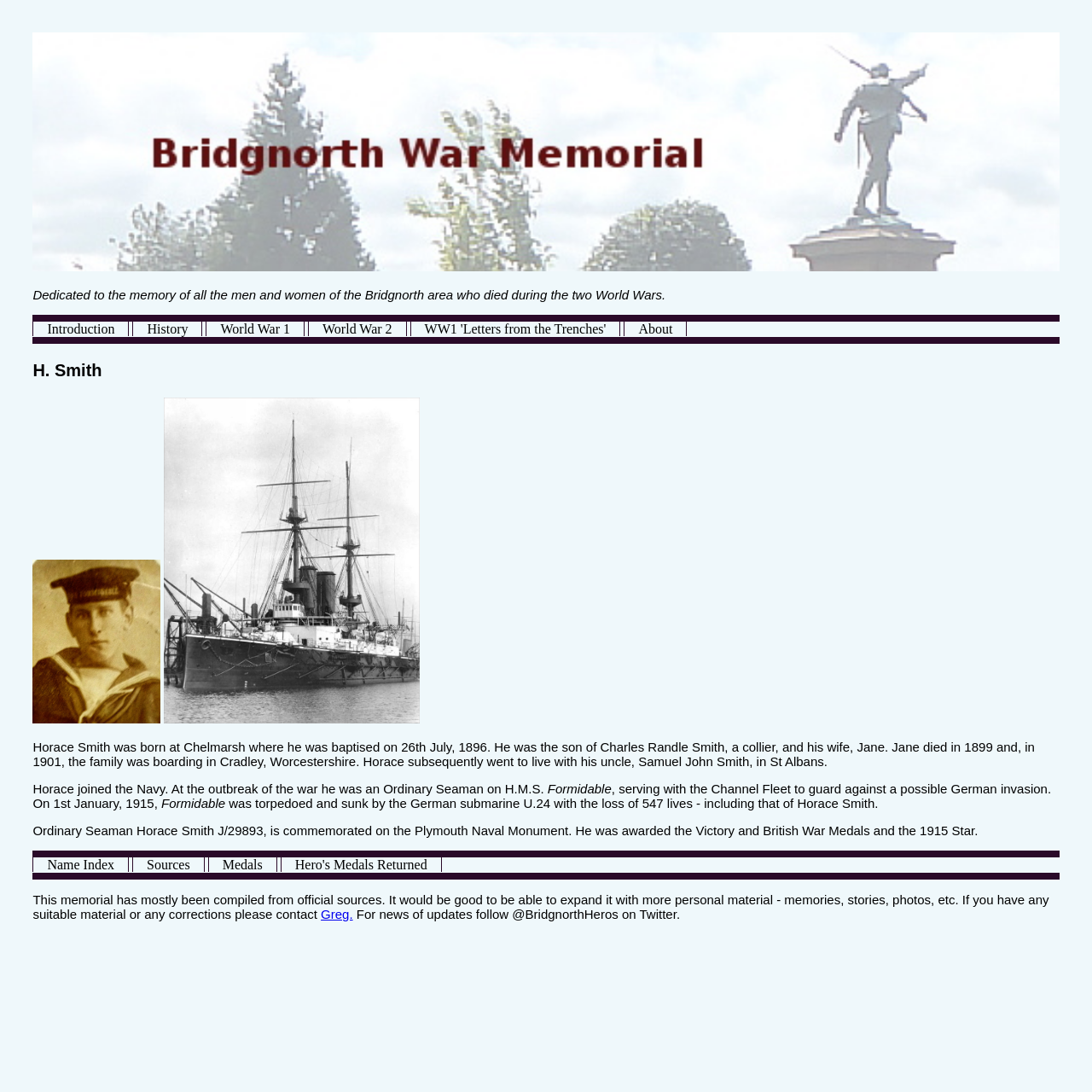Pinpoint the bounding box coordinates of the clickable element to carry out the following instruction: "Read about Horace Smith."

[0.03, 0.33, 0.97, 0.348]